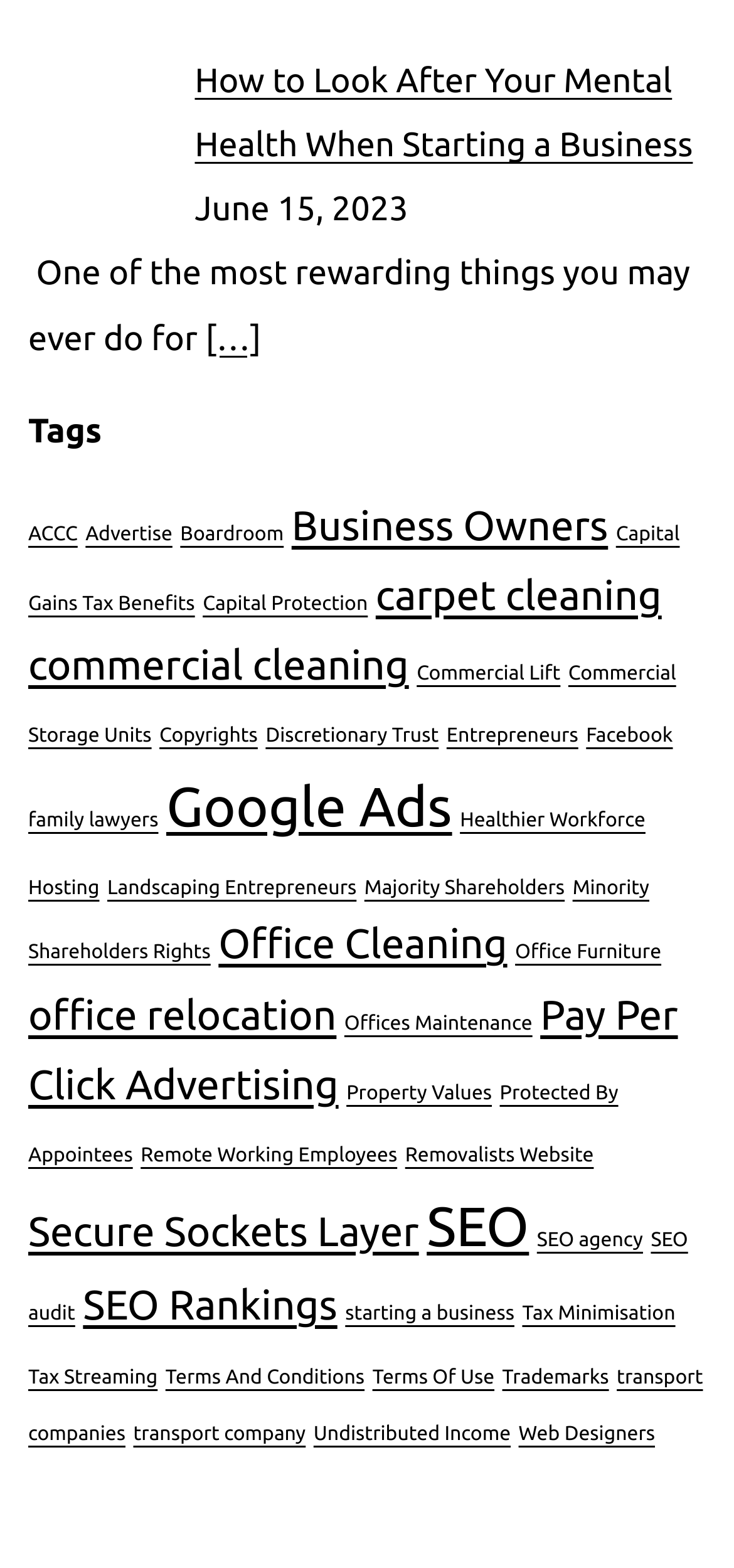Utilize the details in the image to give a detailed response to the question: What is the last tag in the list?

The last tag in the list is 'Web Designers' which is located at the bottom of the tags section.